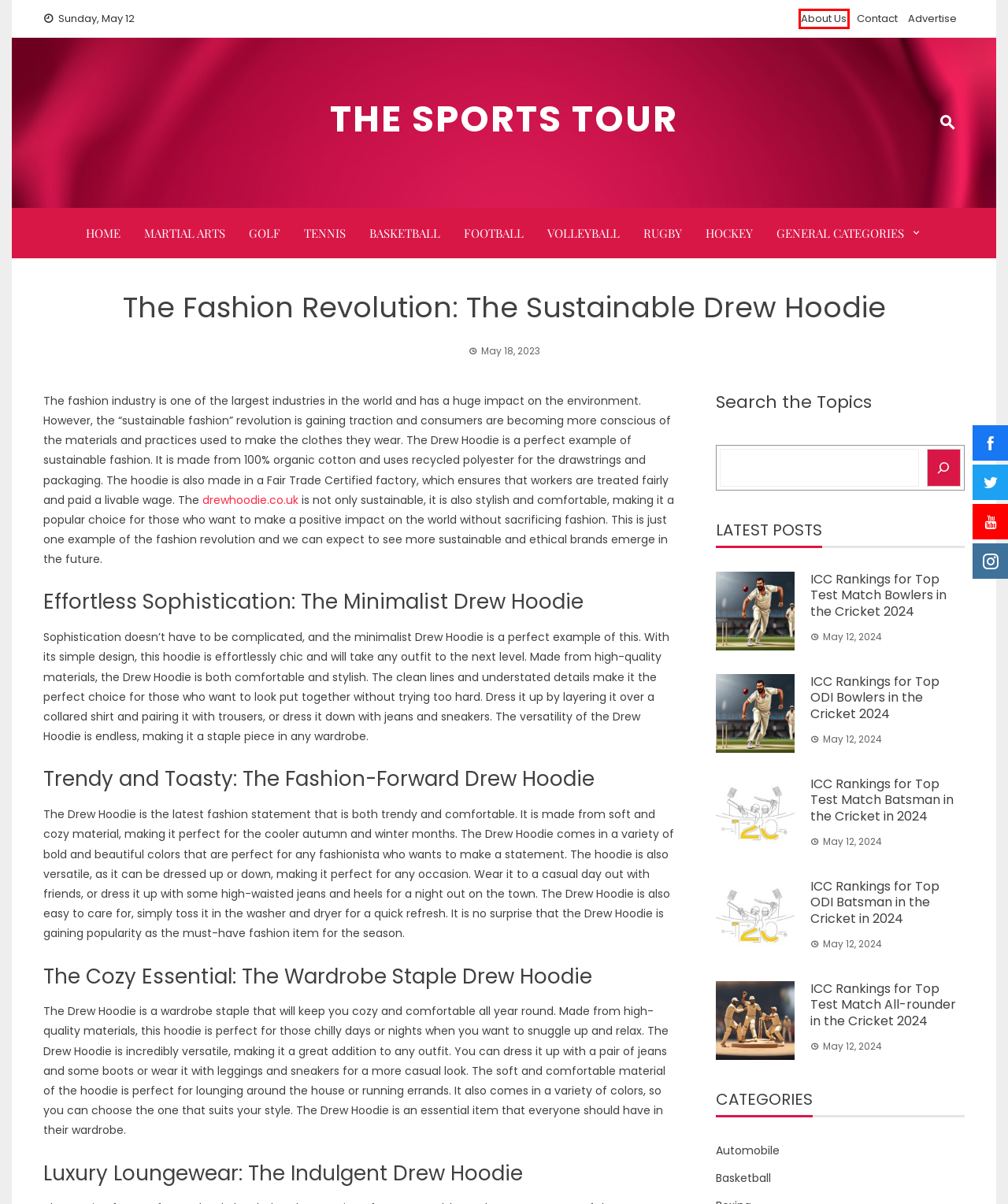You have been given a screenshot of a webpage, where a red bounding box surrounds a UI element. Identify the best matching webpage description for the page that loads after the element in the bounding box is clicked. Options include:
A. Volleyball Archives - The Sports Tour
B. ICC Rankings for Top Test Match All-rounder in the Cricket 2024
C. Hockey Archives - The Sports Tour
D. About Us - The Sports Tour
E. Martial Arts Archives - The Sports Tour
F. Contact Us at The Sports Tour
G. ICC Rankings for Top ODI Bowlers in the Cricket 2024
H. Rugby Archives - The Sports Tour

D